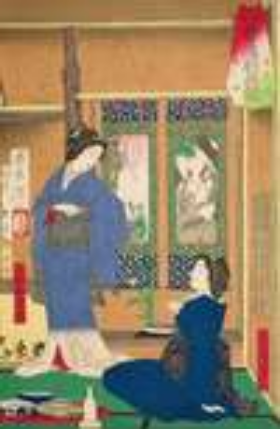What is the color of the standing woman's kimono?
Provide a short answer using one word or a brief phrase based on the image.

Vibrant blue